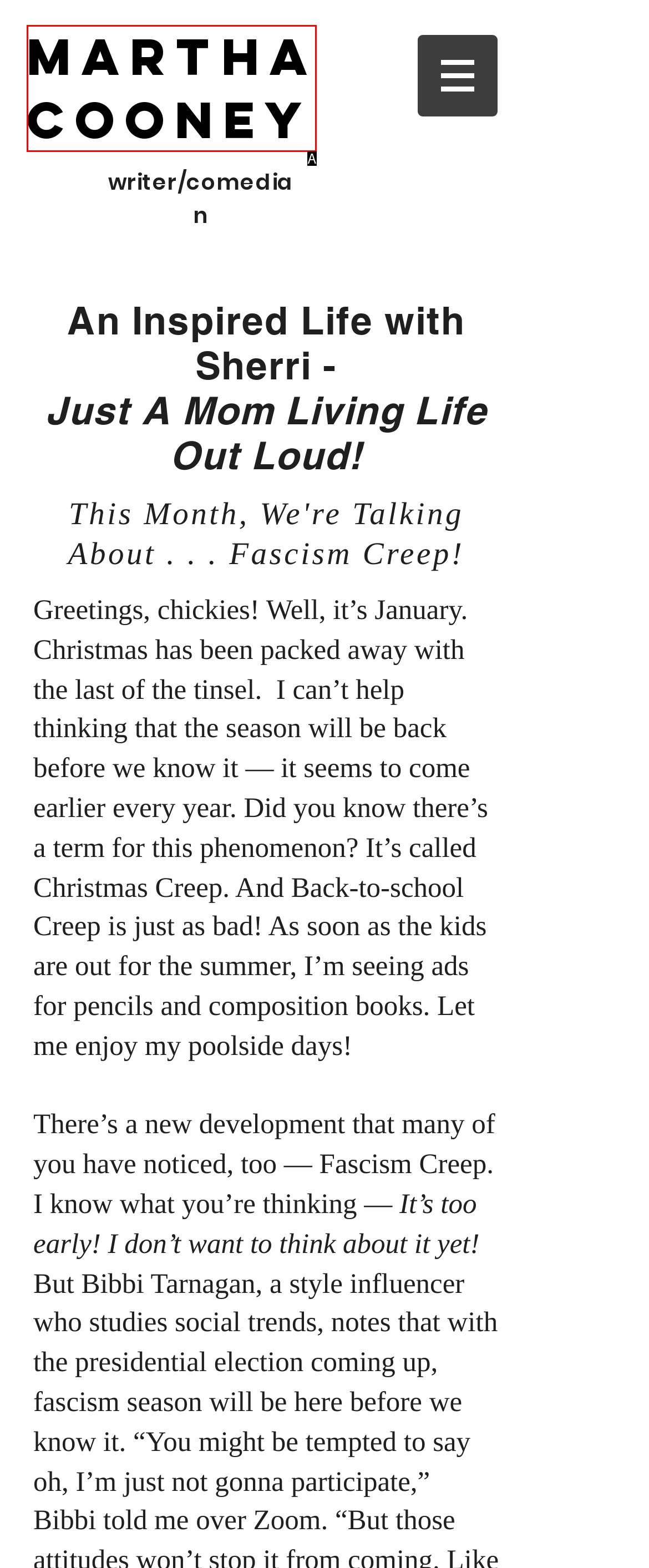Identify the option that best fits this description: Martha Cooney
Answer with the appropriate letter directly.

A